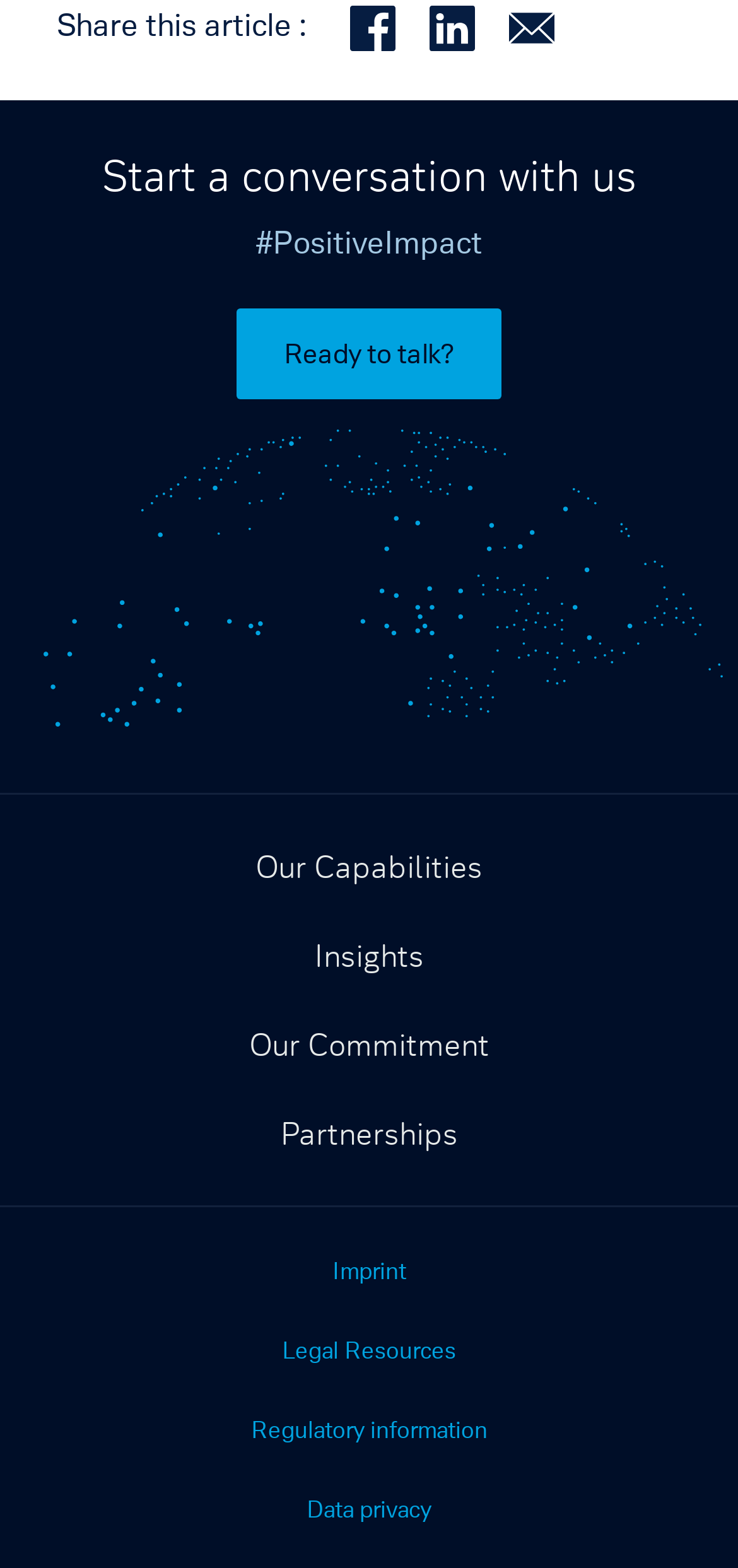What is the main topic of the conversation?
Kindly offer a detailed explanation using the data available in the image.

The main topic of the conversation is 'Positive Impact', as indicated by the link '#PositiveImpact' in the middle section of the webpage, which suggests that the conversation is related to having a positive impact.